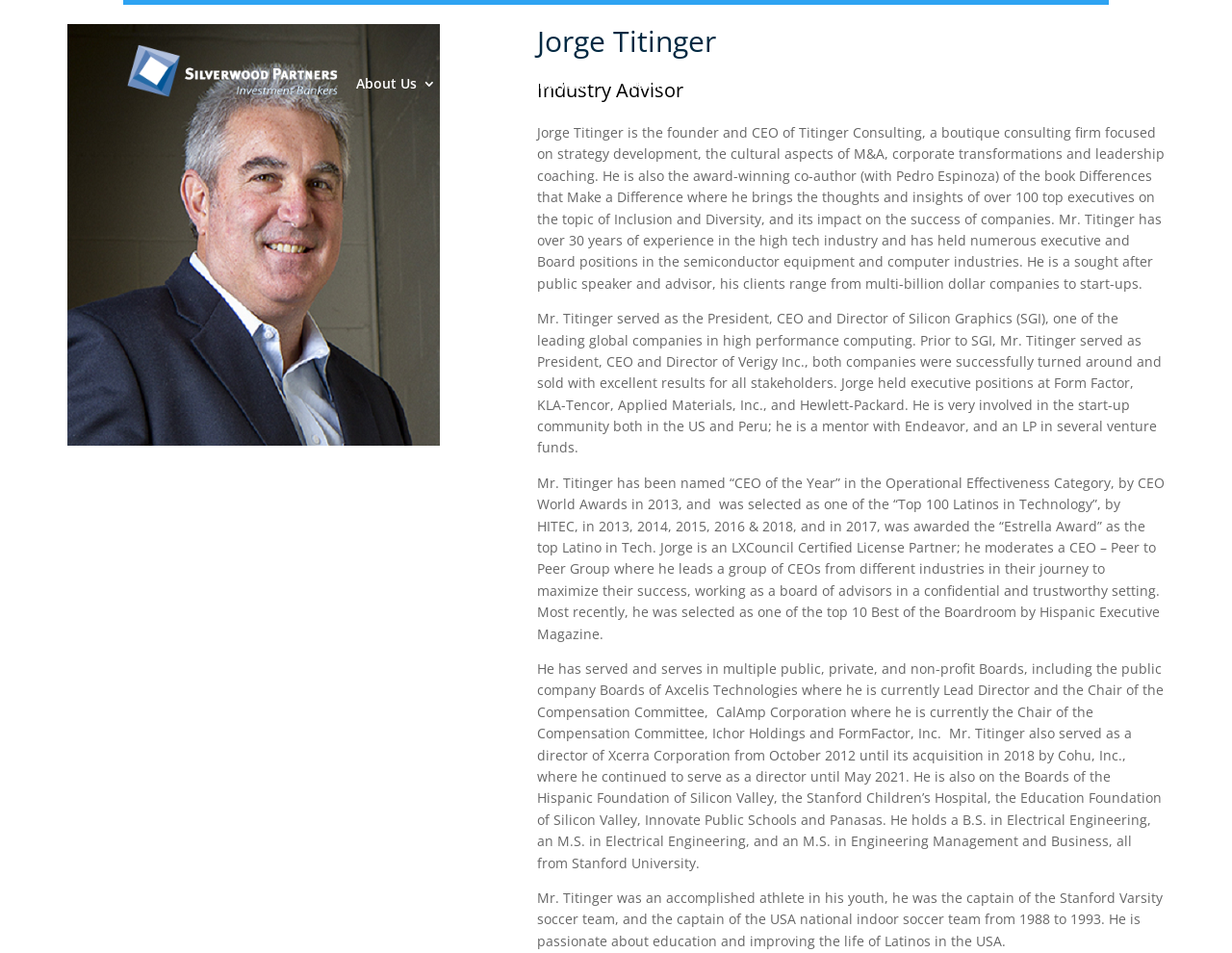Specify the bounding box coordinates of the element's region that should be clicked to achieve the following instruction: "Learn about Jorge Titinger". The bounding box coordinates consist of four float numbers between 0 and 1, in the format [left, top, right, bottom].

[0.436, 0.025, 0.945, 0.072]